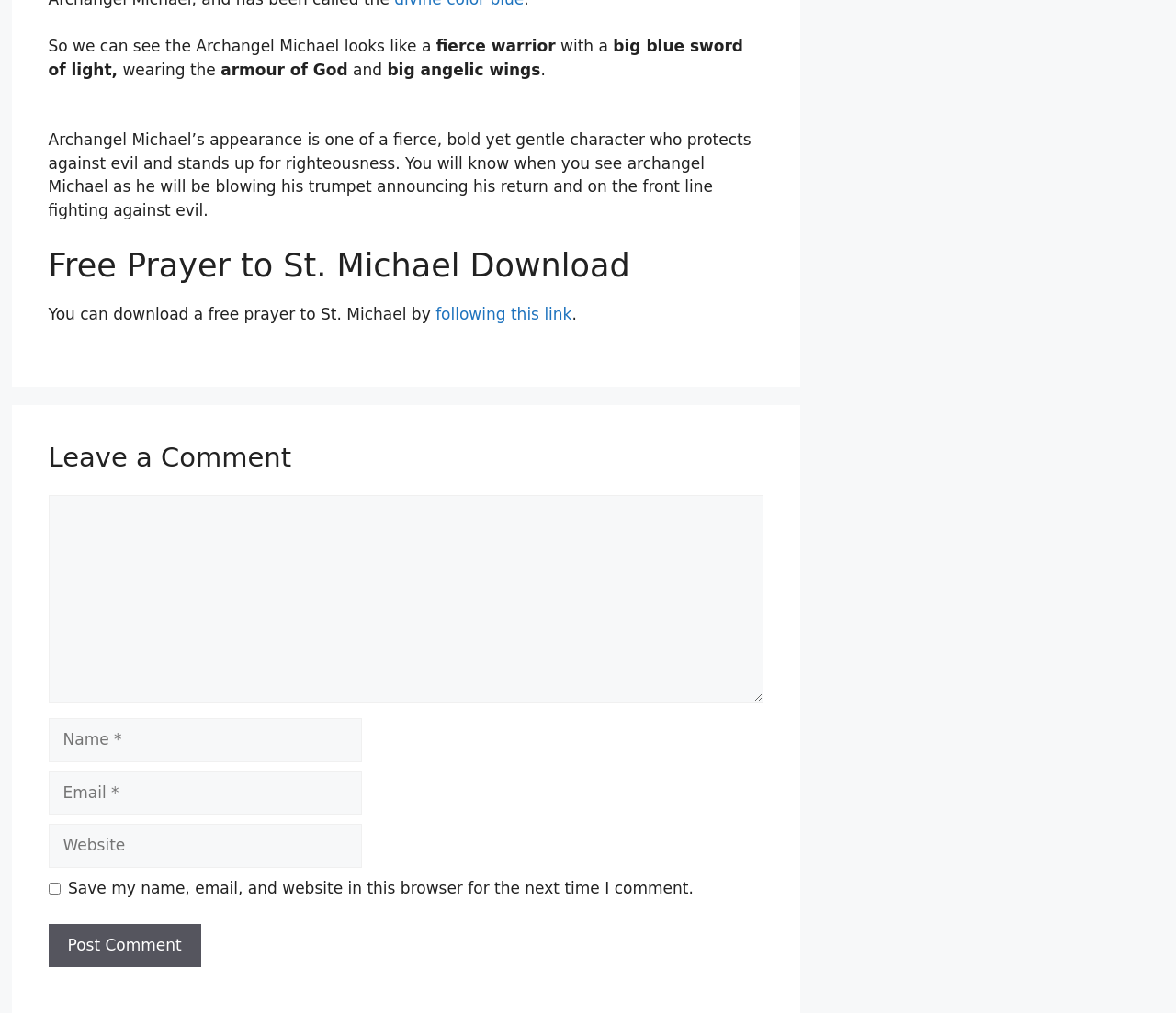What is required to leave a comment?
Answer with a single word or phrase by referring to the visual content.

Name and Email